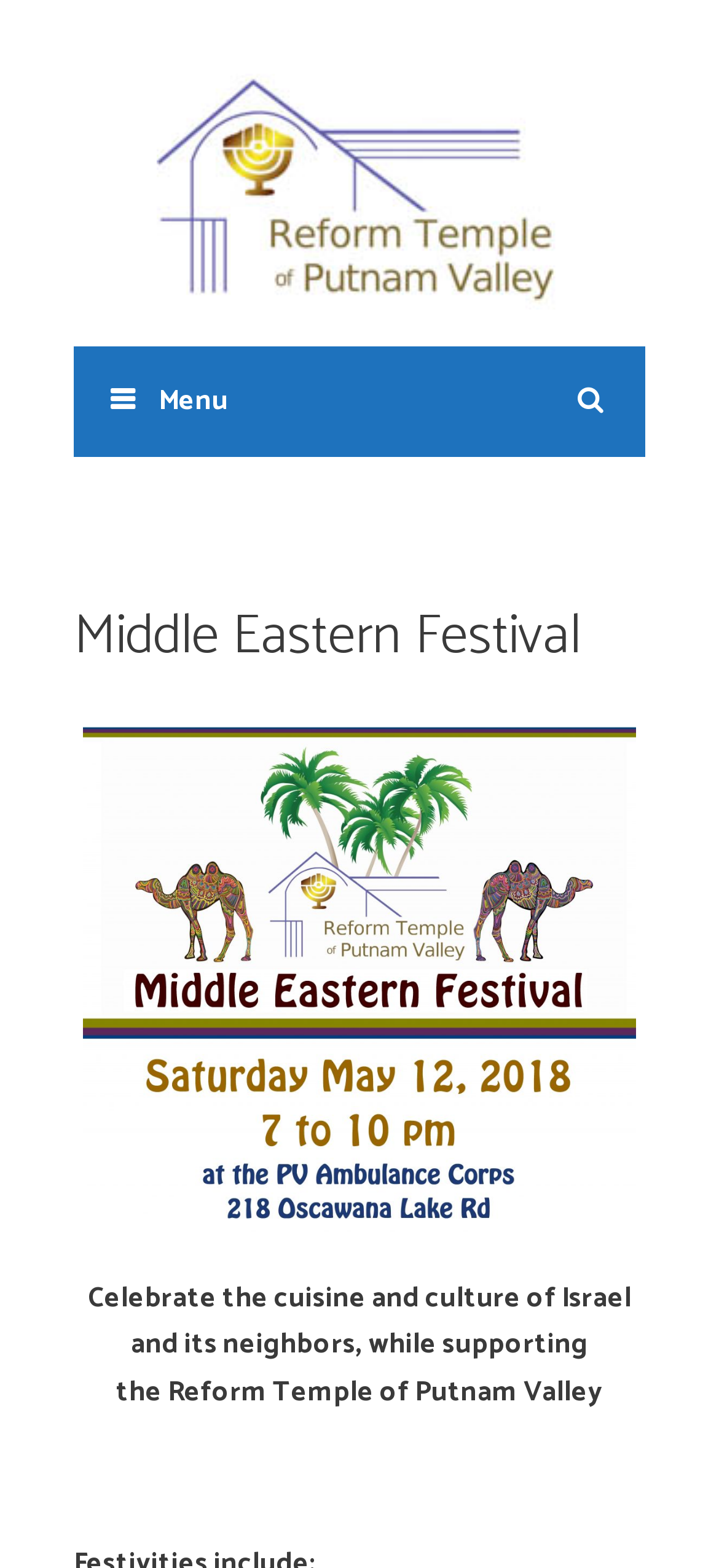What is the search function for?
Look at the image and provide a short answer using one word or a phrase.

Search